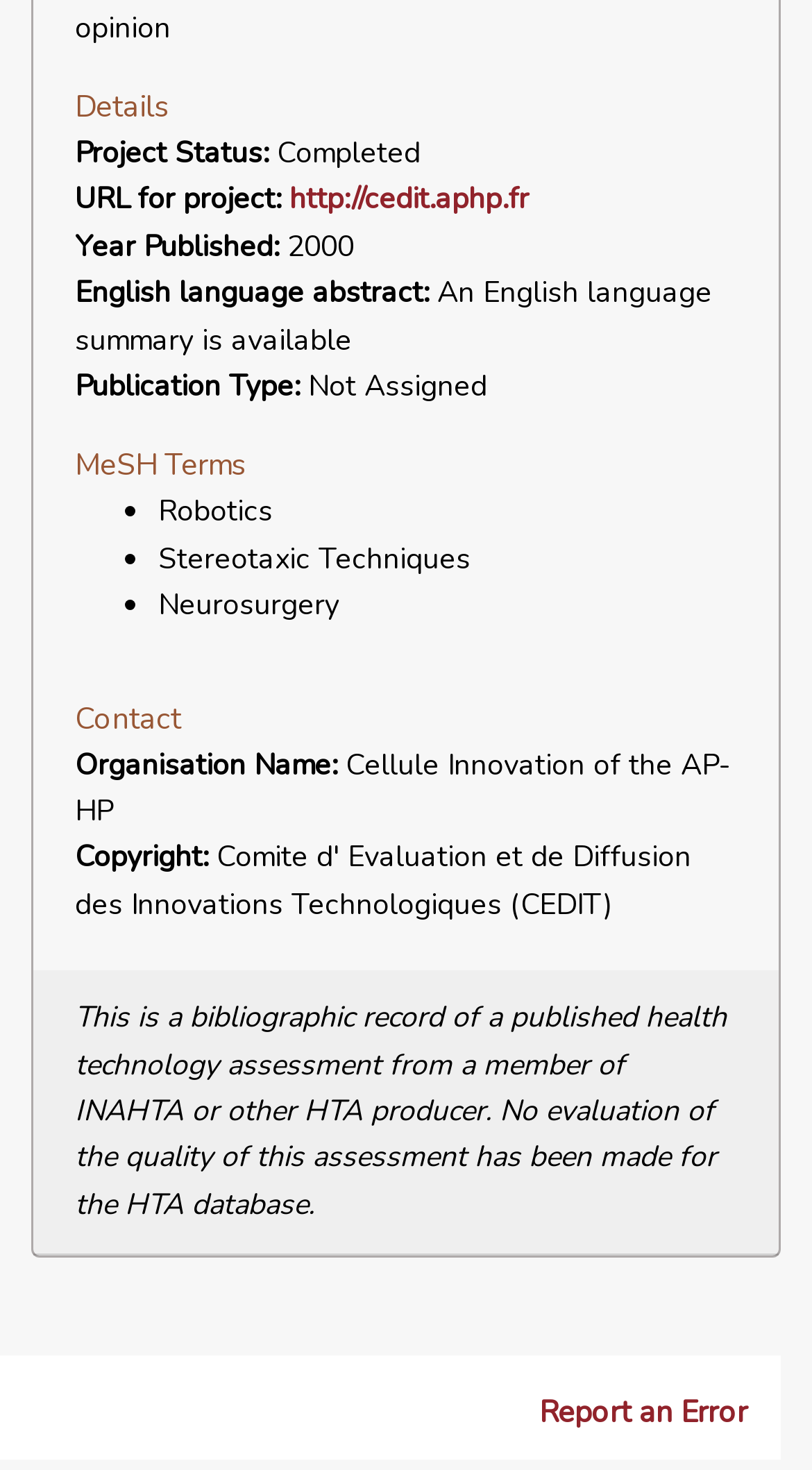What is the URL for the project?
From the image, provide a succinct answer in one word or a short phrase.

http://cedit.aphp.fr